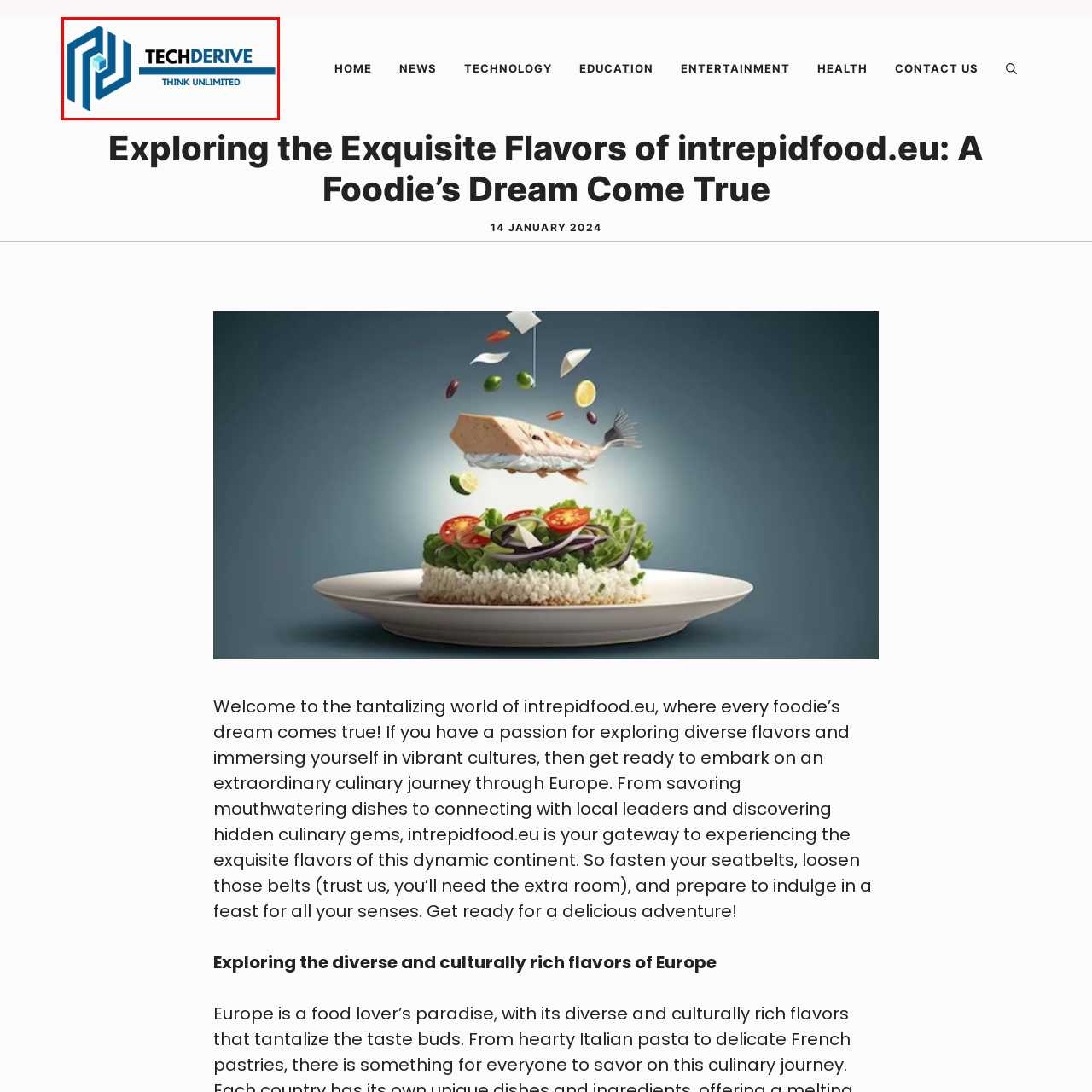Provide a comprehensive description of the image located within the red boundary.

The image features the logo of "TECHDERIVE," prominently displayed with bold, stylized lettering. The design combines a modern blue gradient and a geometric icon symbolizing innovation and technology. Below the main title, the slogan "THINK UNLIMITED" is presented in a lighter blue font, emphasizing the brand's commitment to creativity and groundbreaking ideas. This logo encapsulates the essence of a forward-thinking tech company, reflecting both professionalism and a dynamic approach to technology solutions.